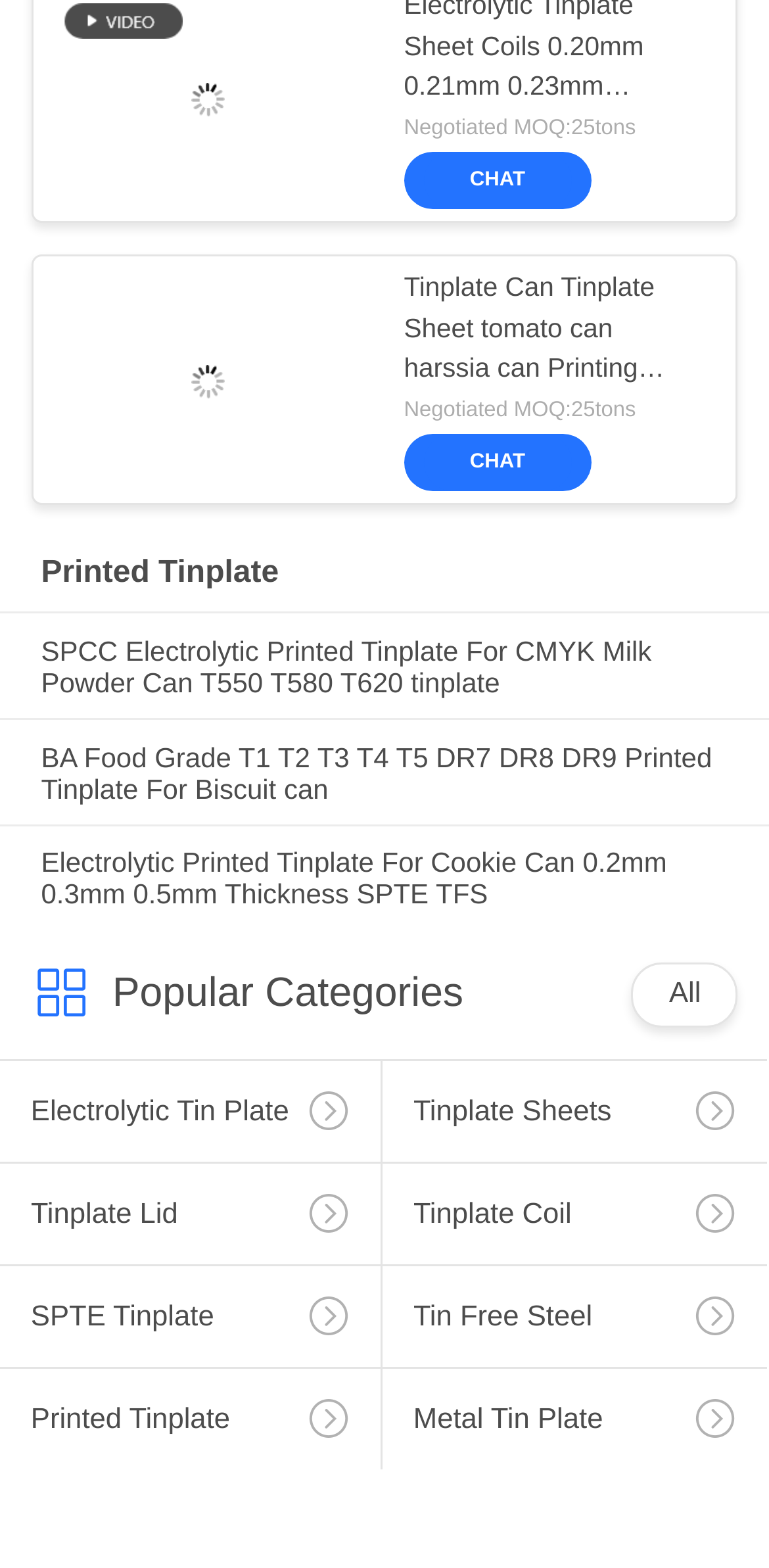Answer the question below with a single word or a brief phrase: 
How many links are there on the webpage?

14